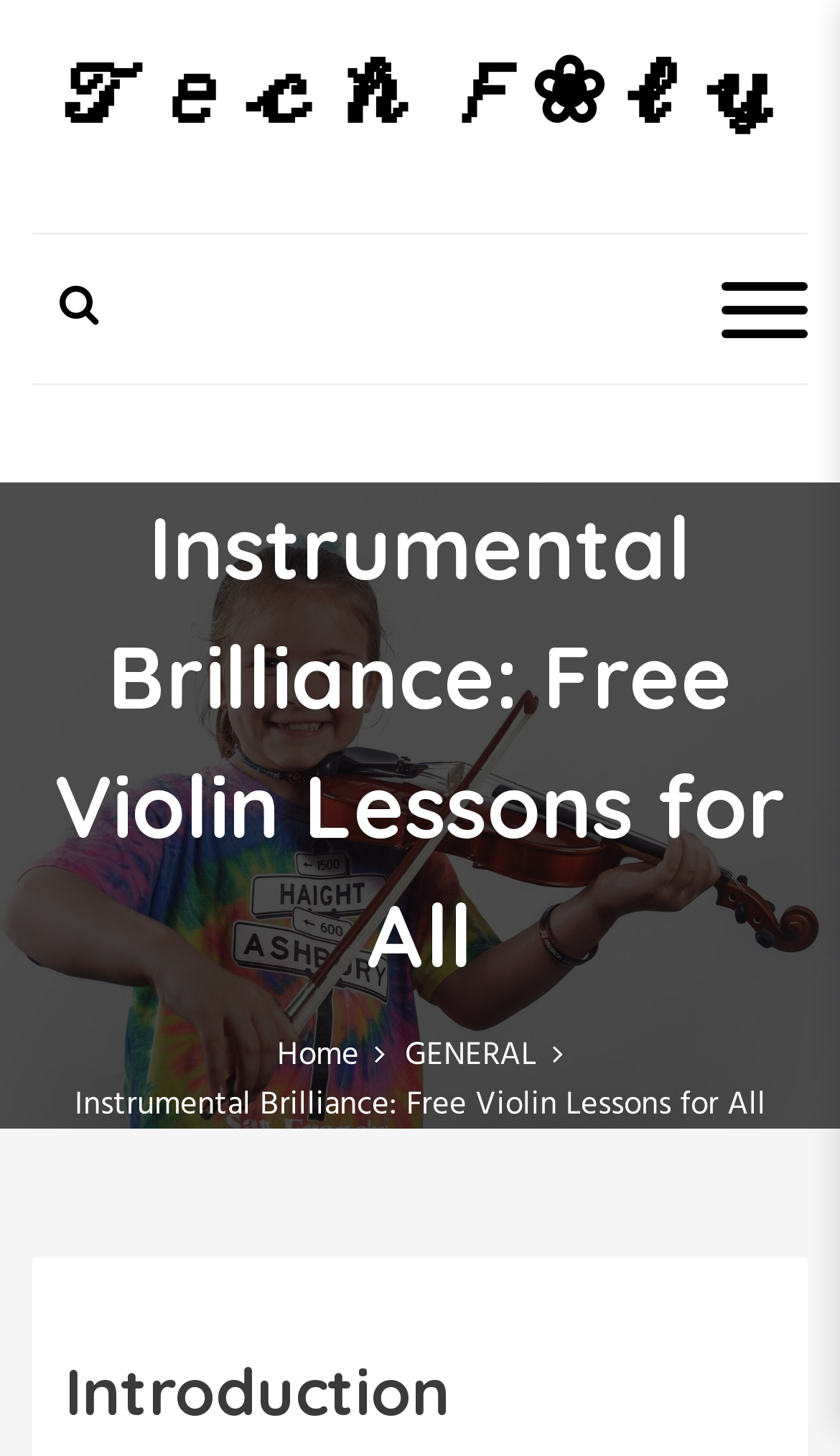Bounding box coordinates are specified in the format (top-left x, top-left y, bottom-right x, bottom-right y). All values are floating point numbers bounded between 0 and 1. Please provide the bounding box coordinate of the region this sentence describes: More Job Openings

None